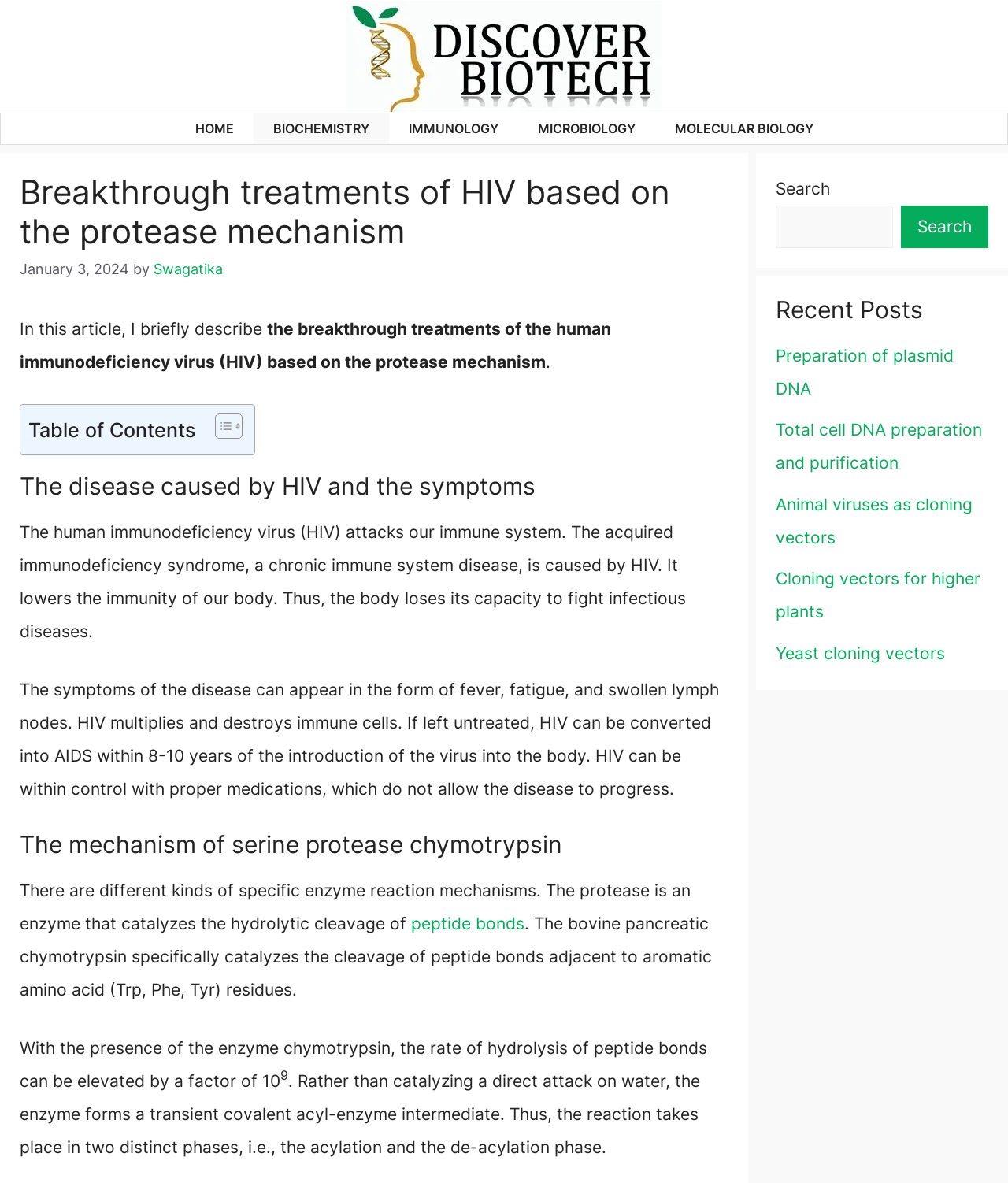Please mark the bounding box coordinates of the area that should be clicked to carry out the instruction: "Read the recent post 'Preparation of plasmid DNA'".

[0.77, 0.292, 0.946, 0.337]